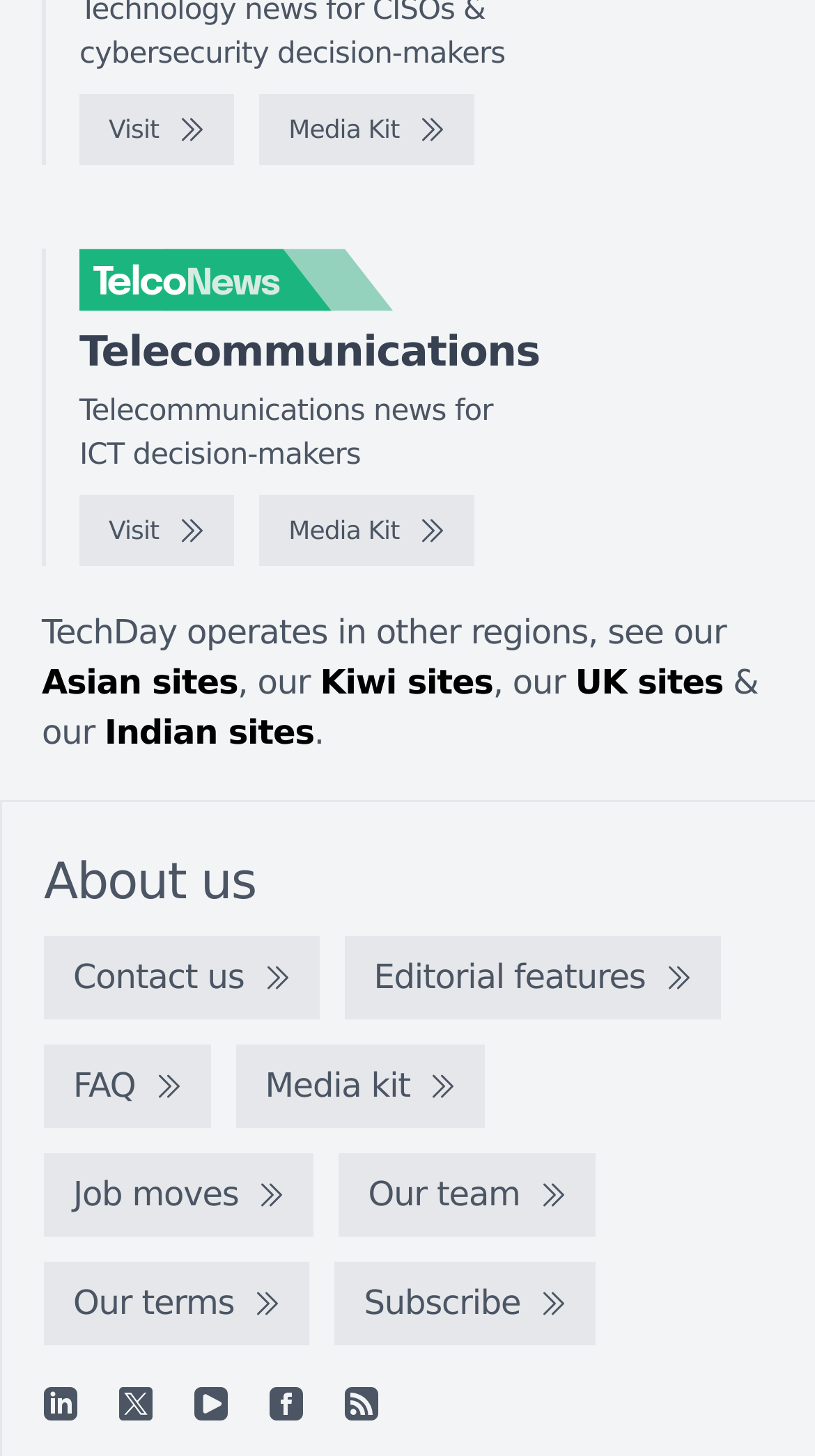Observe the image and answer the following question in detail: What social media platforms does the website have a presence on?

I found a series of links and images at the bottom of the page that represent different social media platforms, including LinkedIn, YouTube, Facebook, and others. This suggests that the website has a presence on these platforms and users can follow or connect with the website through these channels.